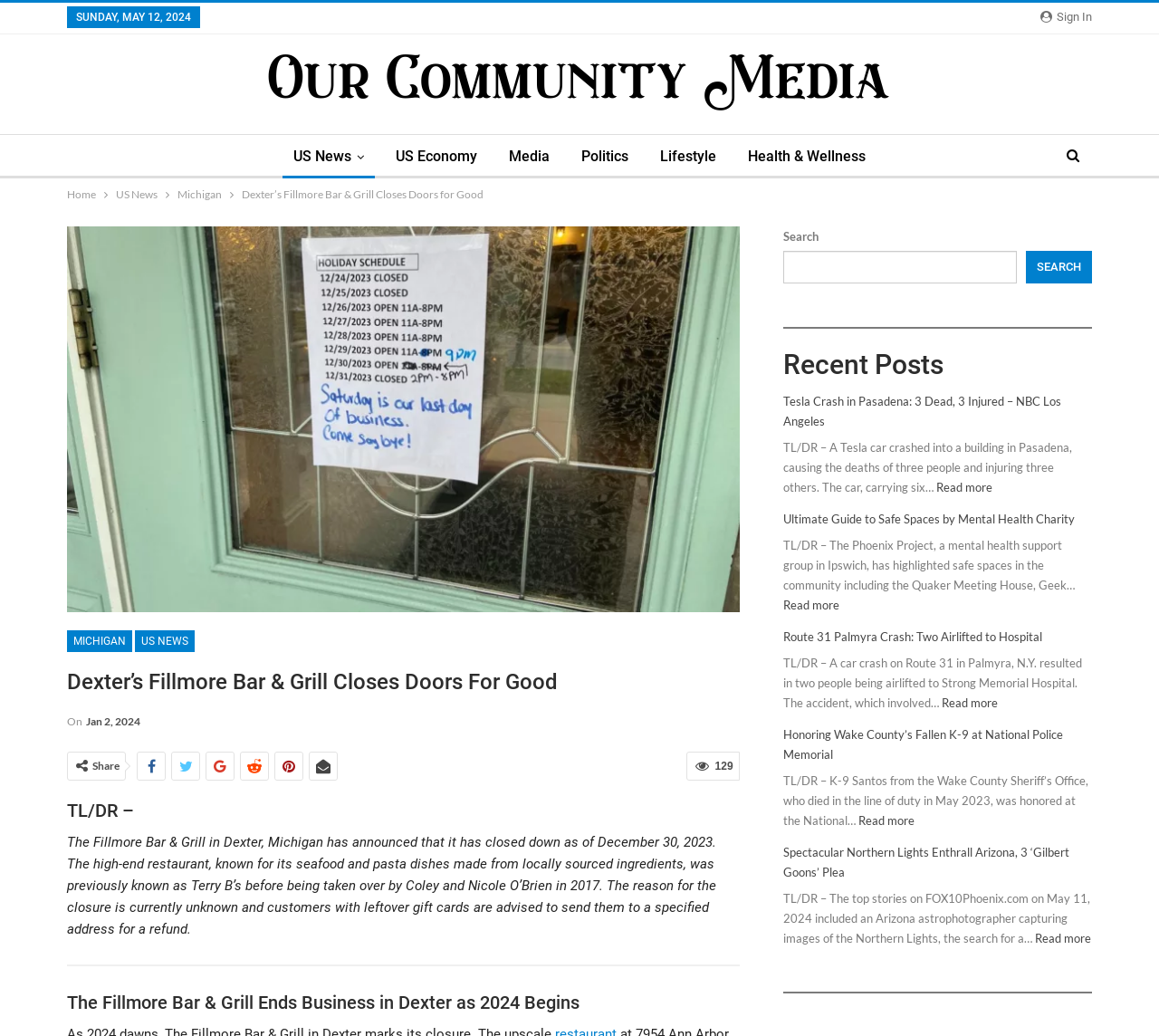Extract the bounding box coordinates for the UI element described by the text: "alt="Our Community Media"". The coordinates should be in the form of [left, top, right, bottom] with values between 0 and 1.

[0.216, 0.053, 0.784, 0.103]